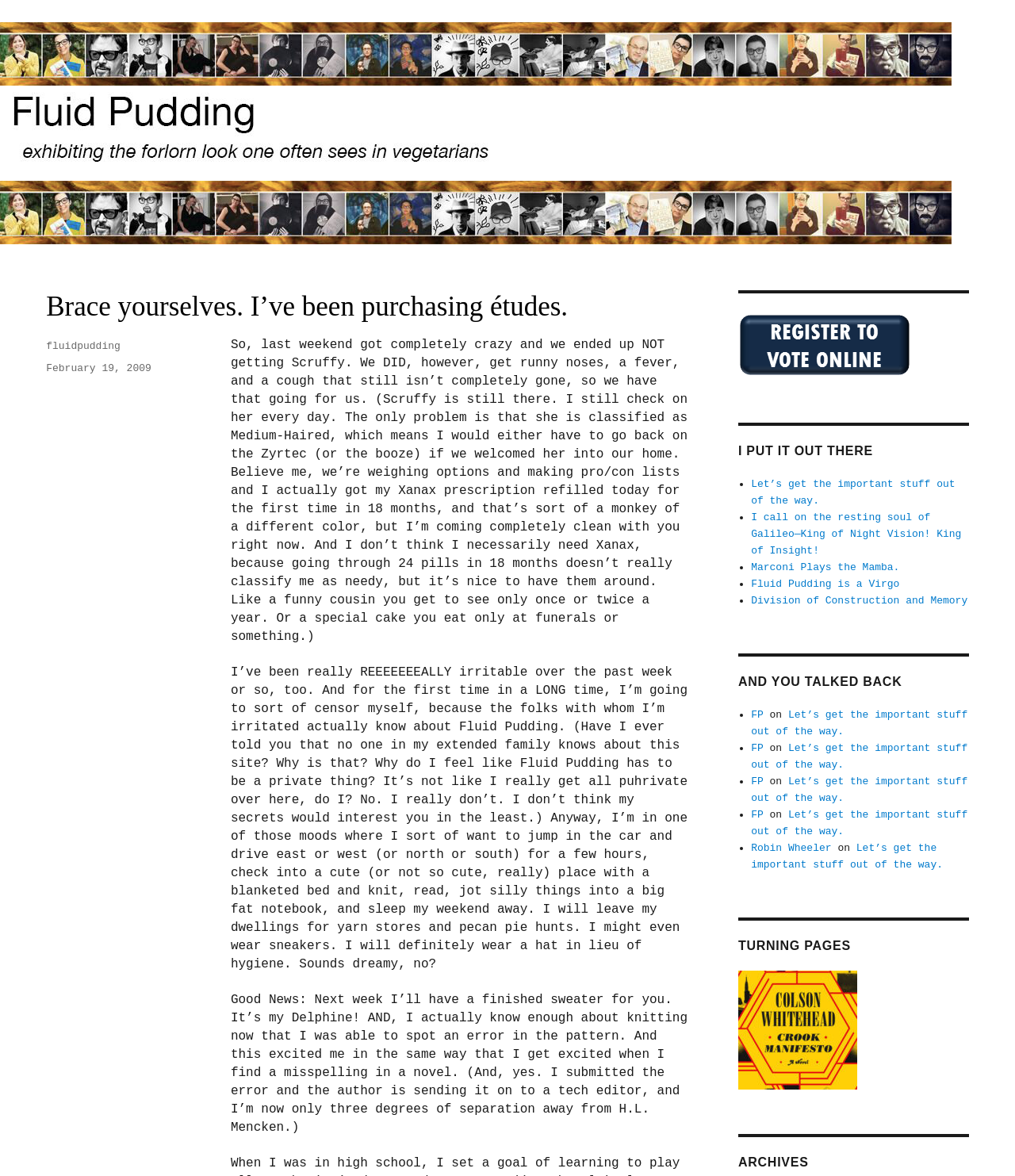Please determine and provide the text content of the webpage's heading.

Brace yourselves. I’ve been purchasing études.